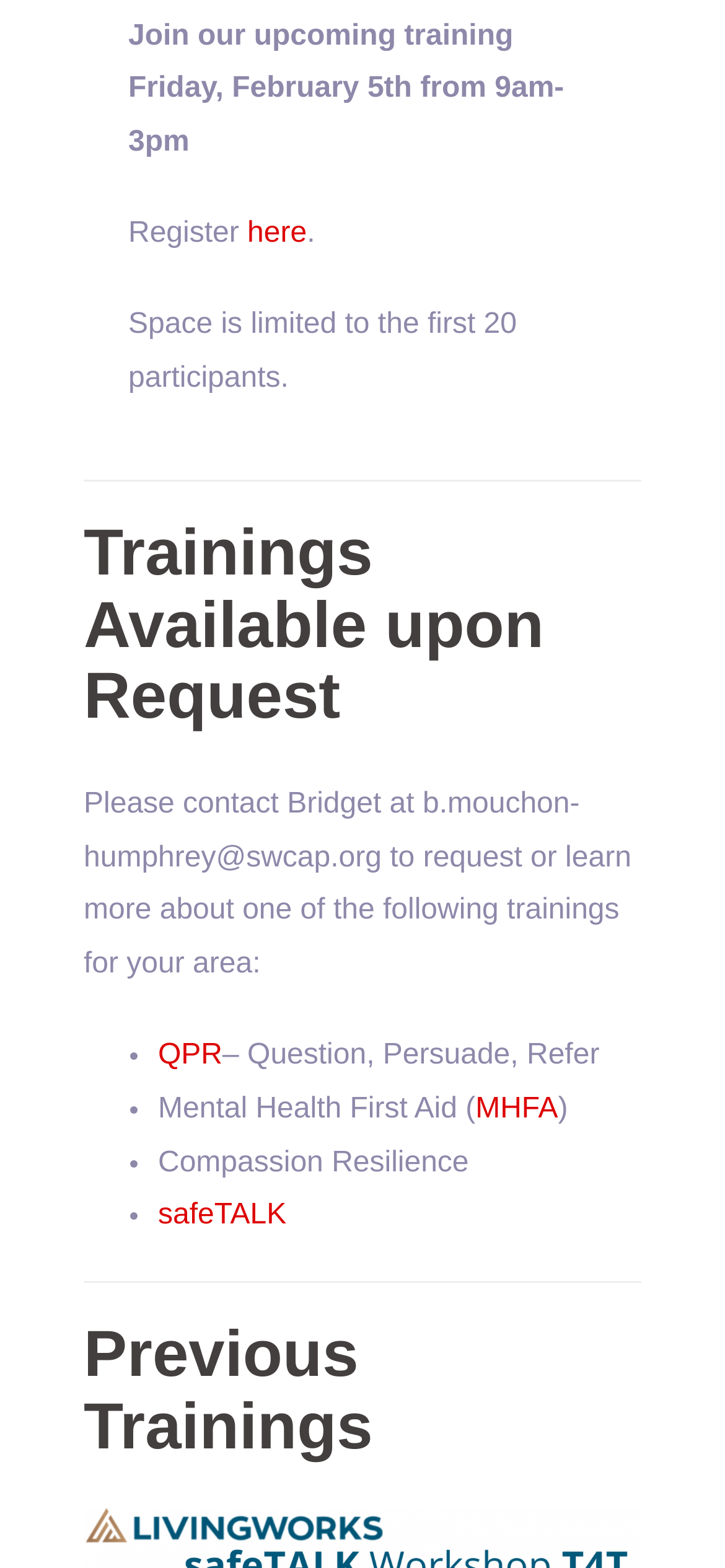Carefully examine the image and provide an in-depth answer to the question: What is the limitation for the upcoming training?

The answer can be found in the static text element, which says 'Space is limited to the first 20 participants'.